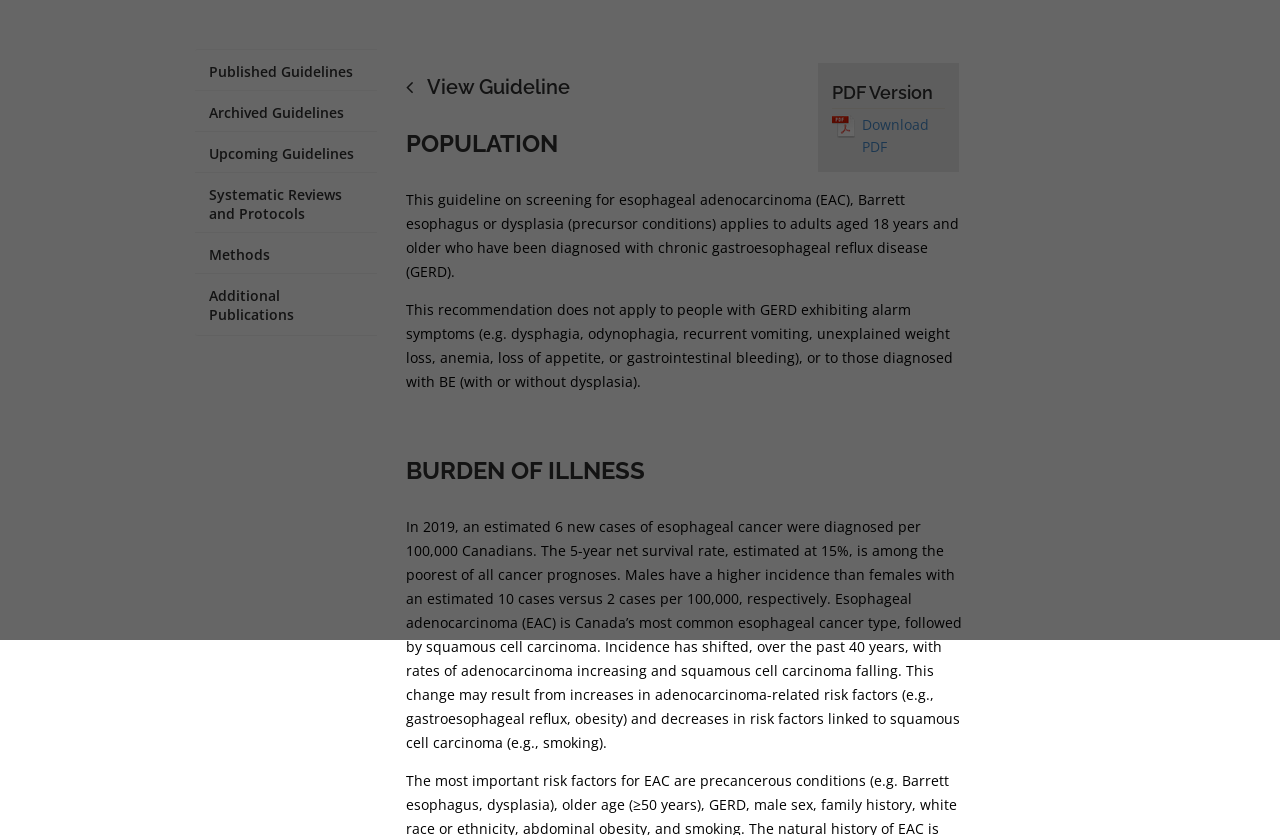Identify the bounding box for the UI element described as: "Archived Guidelines". Ensure the coordinates are four float numbers between 0 and 1, formatted as [left, top, right, bottom].

[0.152, 0.108, 0.295, 0.159]